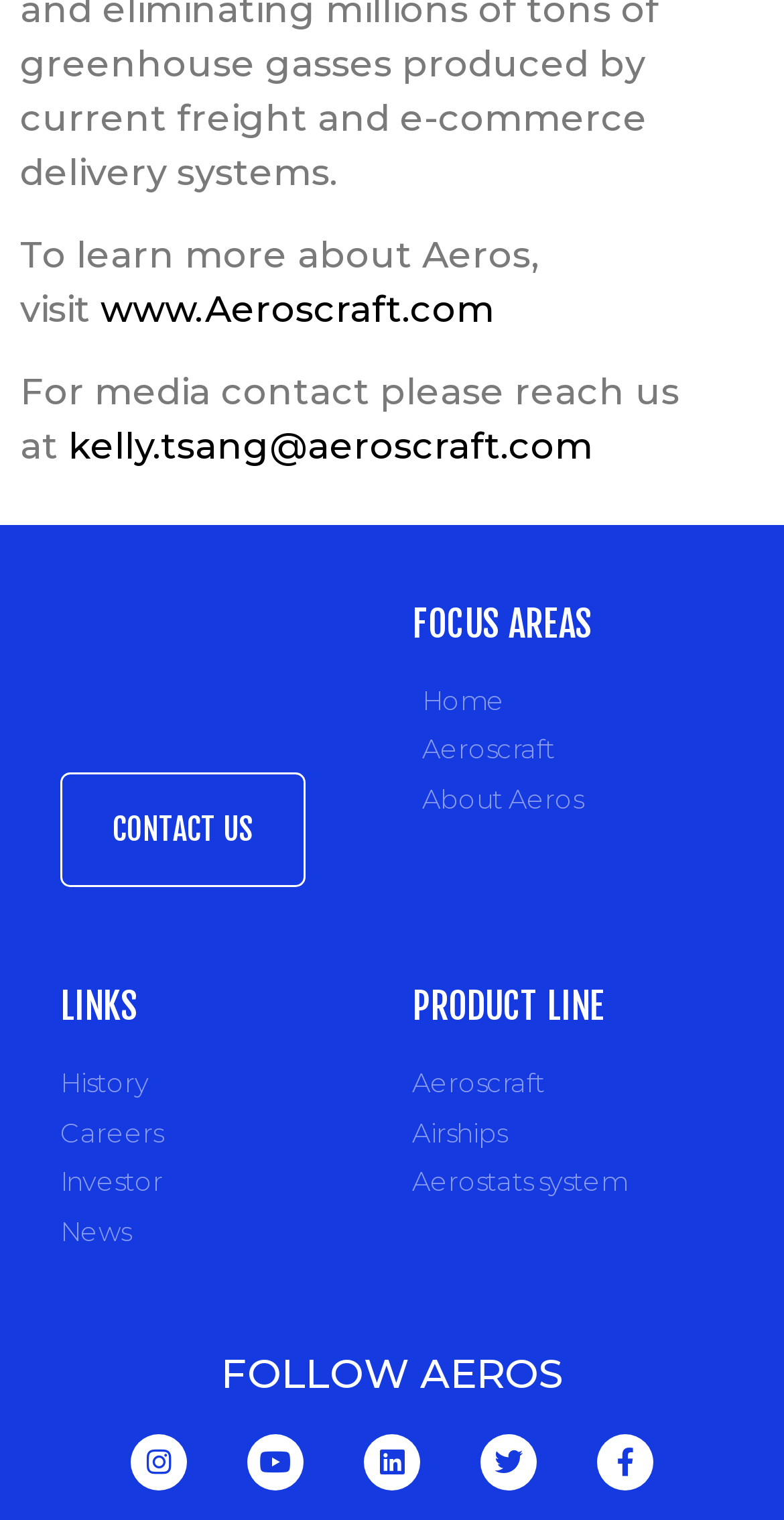How can I contact Aeros for media?
Examine the image closely and answer the question with as much detail as possible.

To contact Aeros for media, you can reach out to them at the email address provided, which is 'kelly.tsang@aeroscraft.com', as mentioned in the top section of the webpage.